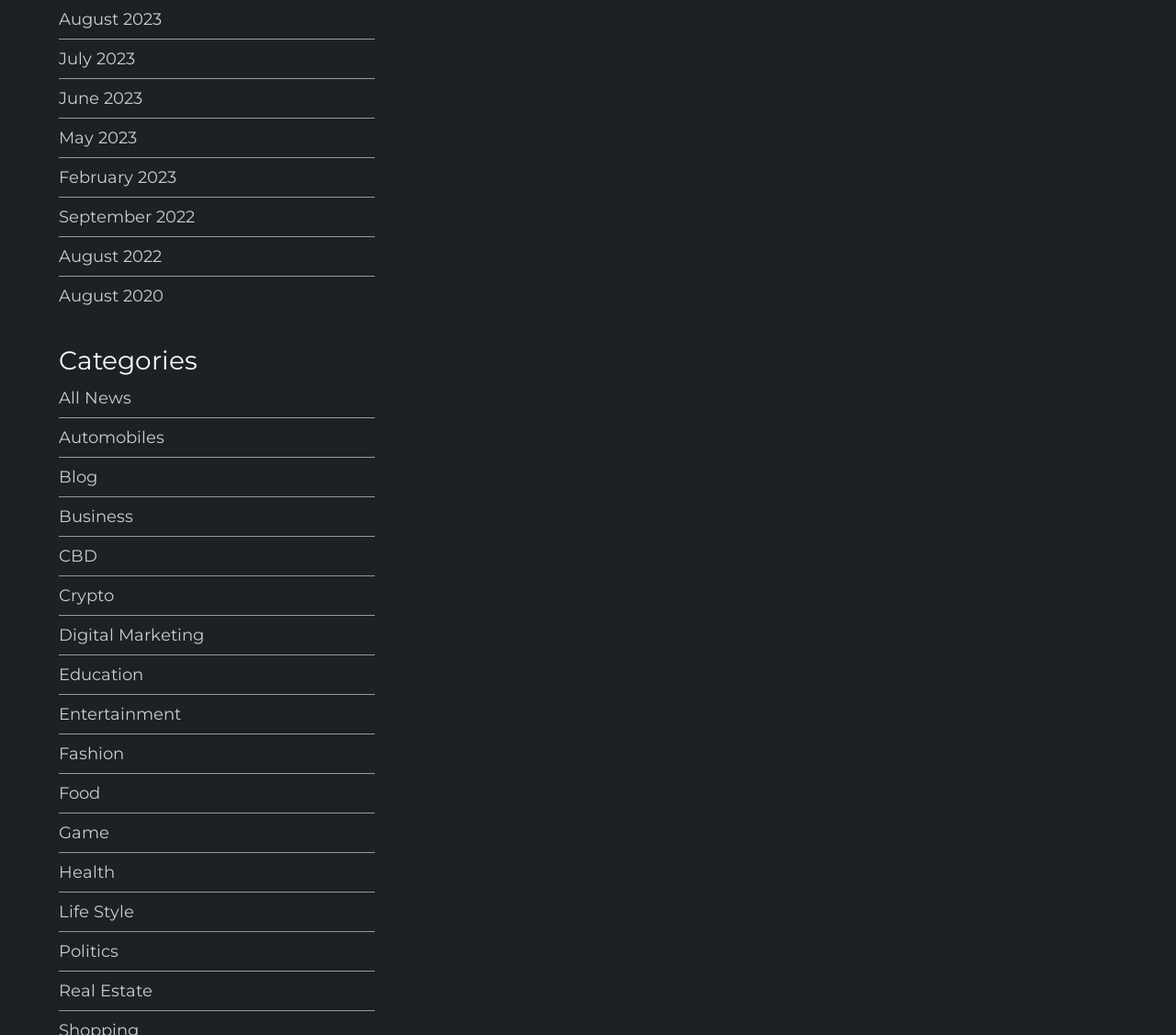Locate the bounding box coordinates of the element you need to click to accomplish the task described by this instruction: "View news from August 2023".

[0.05, 0.006, 0.138, 0.031]